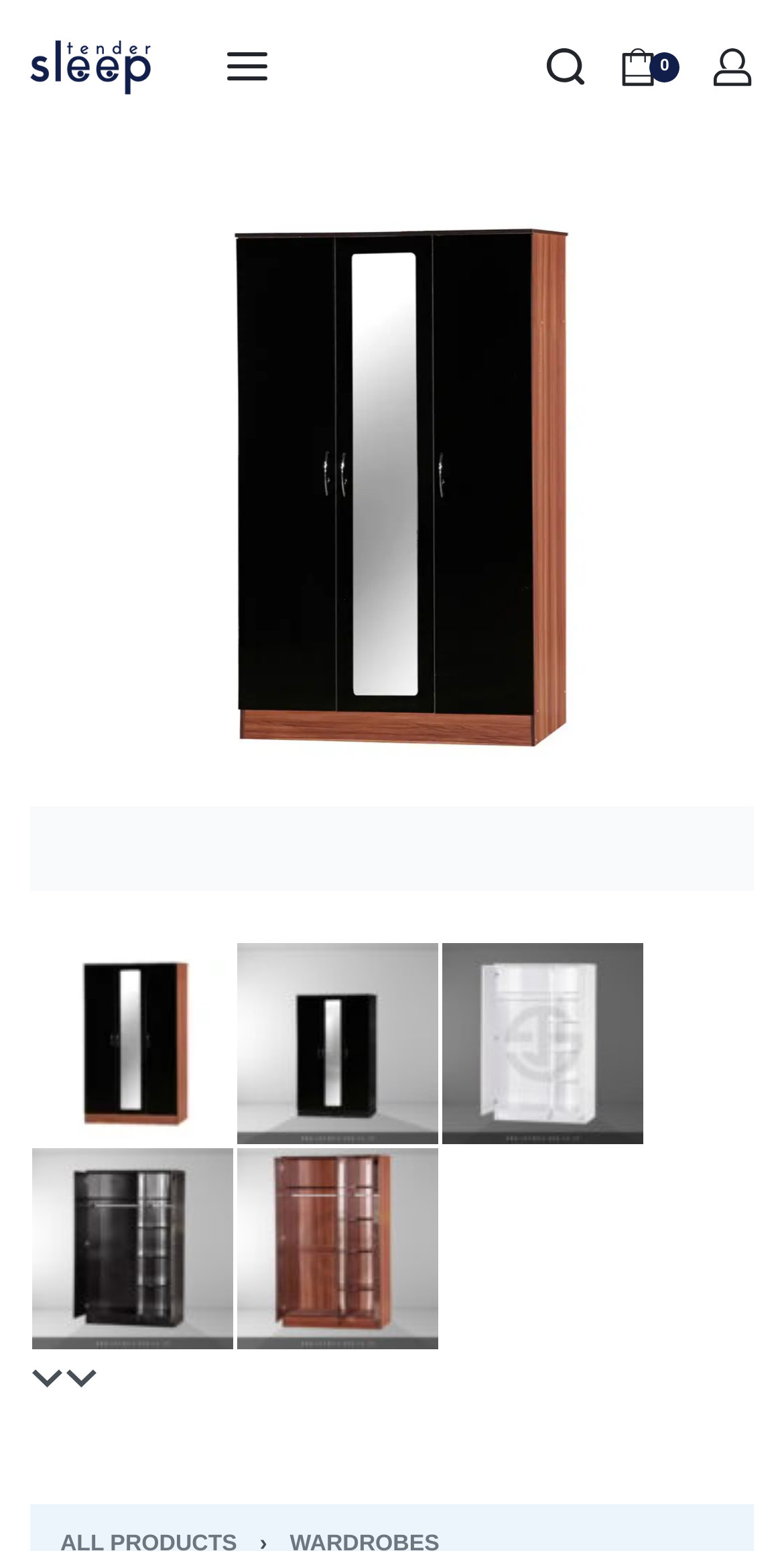Find the bounding box coordinates of the clickable region needed to perform the following instruction: "Open the gallery". The coordinates should be provided as four float numbers between 0 and 1, i.e., [left, top, right, bottom].

[0.038, 0.107, 0.962, 0.574]